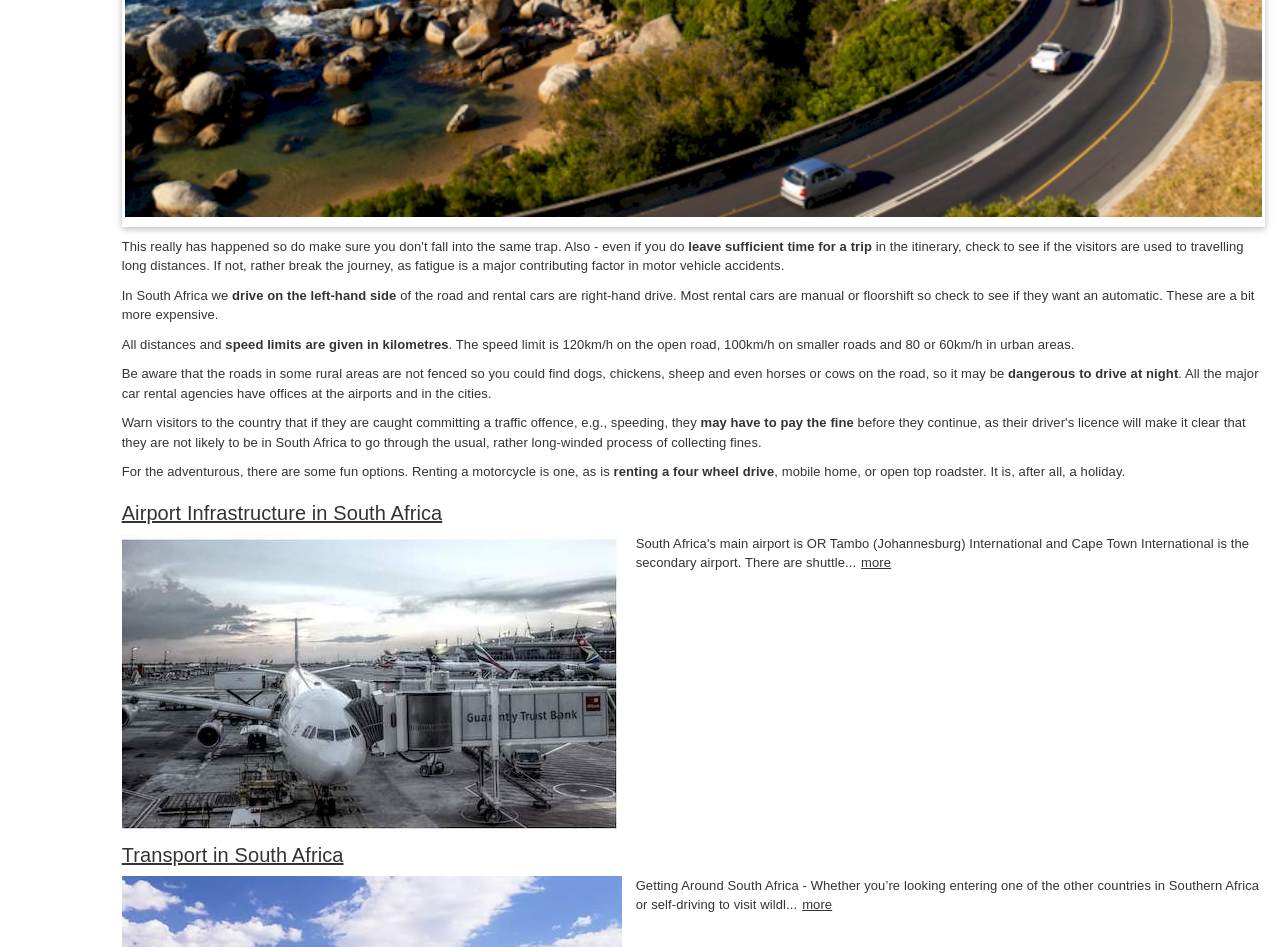Using the element description more, predict the bounding box coordinates for the UI element. Provide the coordinates in (top-left x, top-left y, bottom-right x, bottom-right y) format with values ranging from 0 to 1.

[0.673, 0.586, 0.696, 0.602]